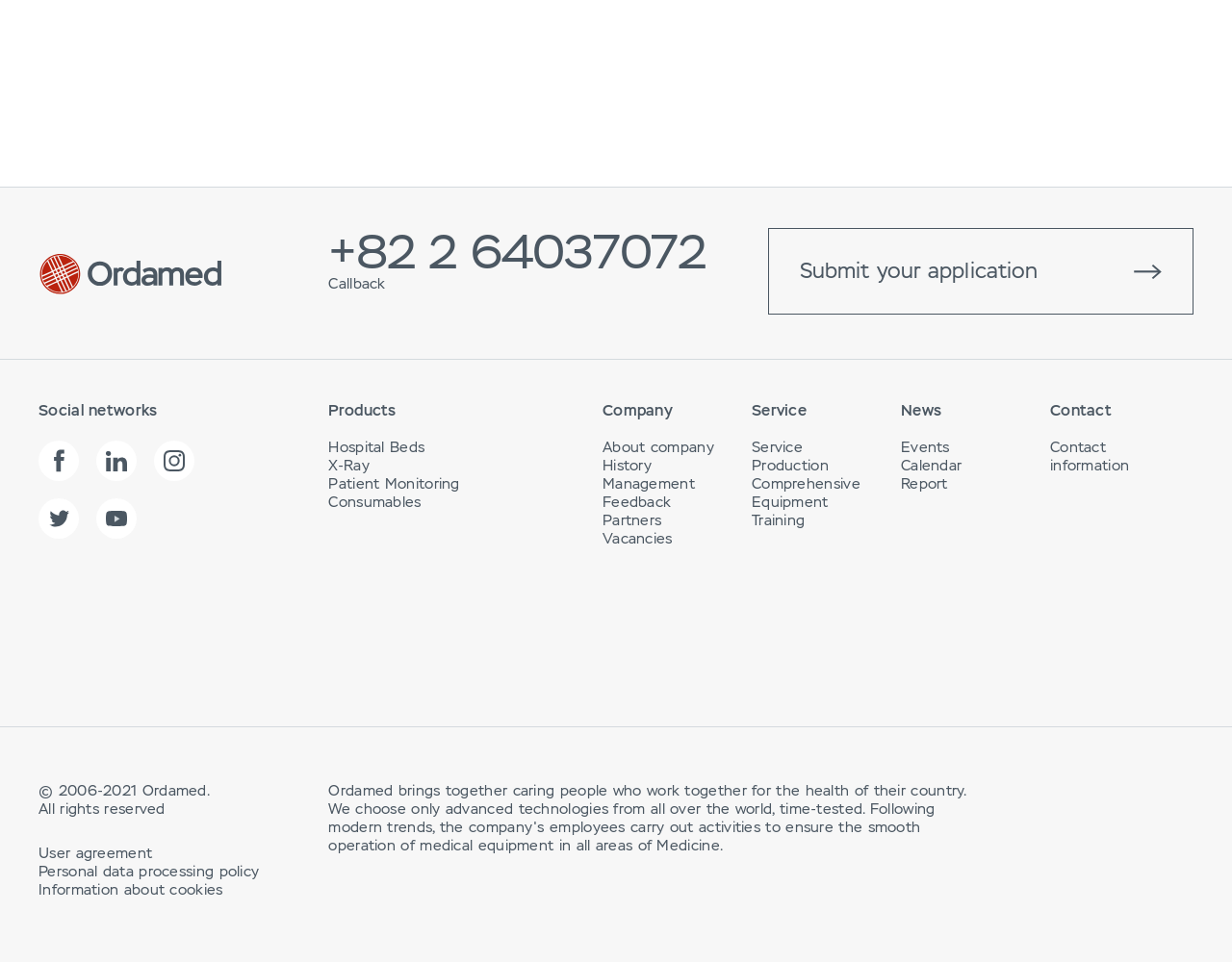Locate the bounding box coordinates of the clickable region to complete the following instruction: "Learn about Hospital Beds."

[0.267, 0.455, 0.345, 0.474]